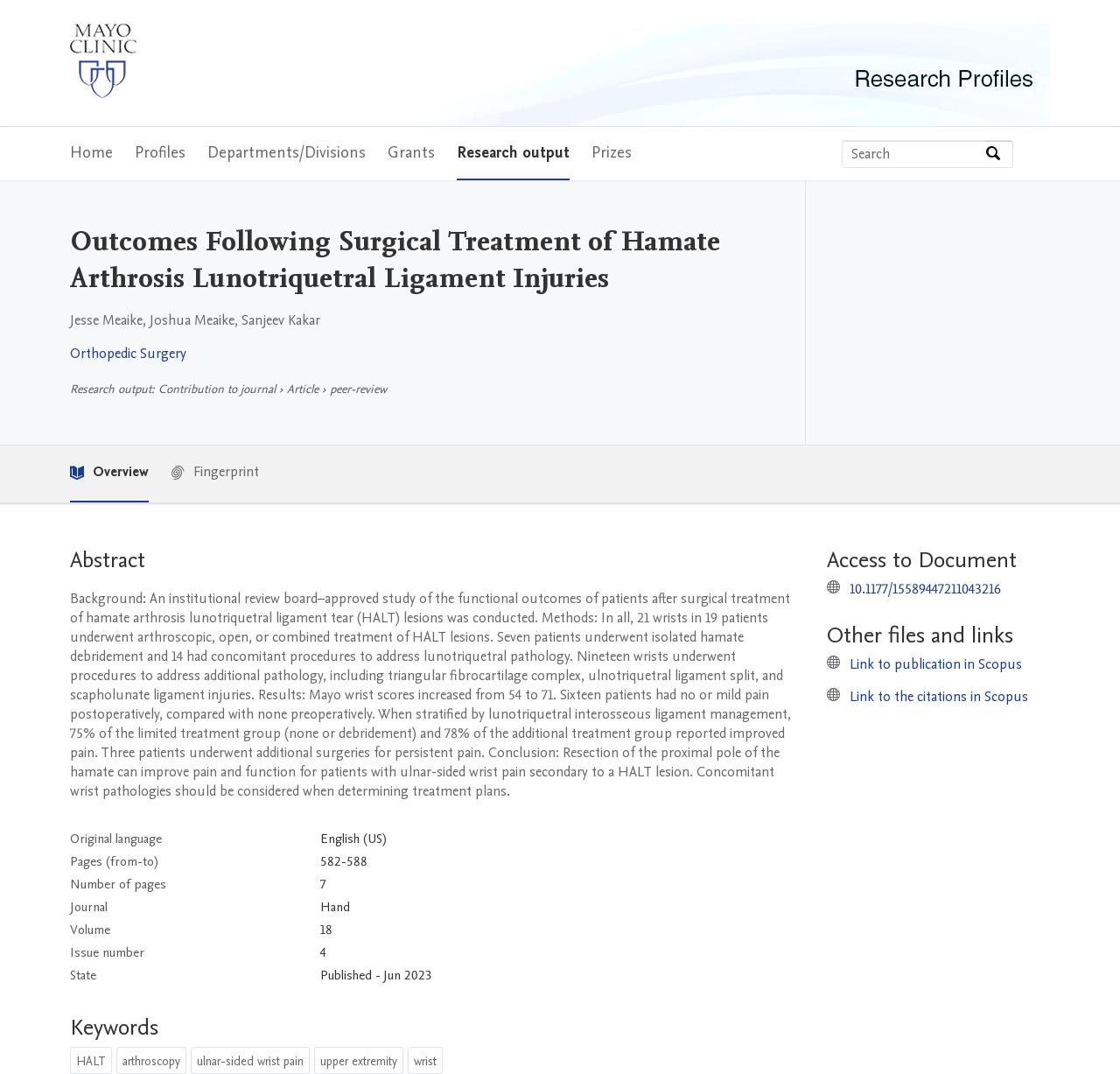Show the bounding box coordinates of the element that should be clicked to complete the task: "View the publication metrics".

[0.719, 0.167, 0.93, 0.414]